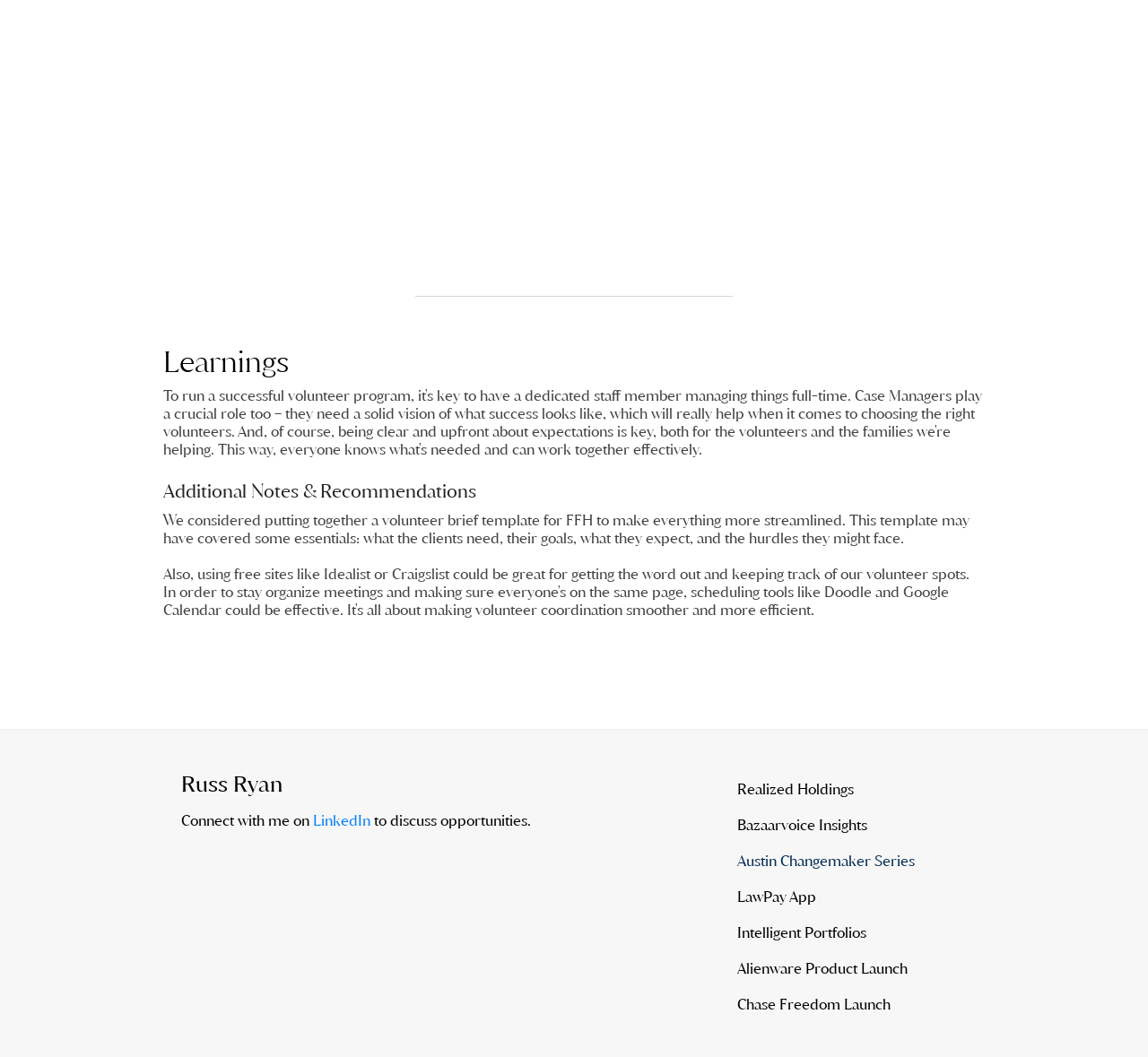Given the description of the UI element: "Connect with me on", predict the bounding box coordinates in the form of [left, top, right, bottom], with each value being a float between 0 and 1.

[0.158, 0.767, 0.273, 0.784]